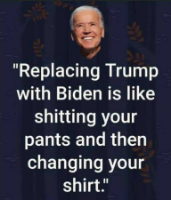What is the background of the image?
Please answer the question with as much detail as possible using the screenshot.

According to the caption, the image features Joe Biden against a 'dark background', which provides a subtle contrast to the prominent figure and the overlaying quote.